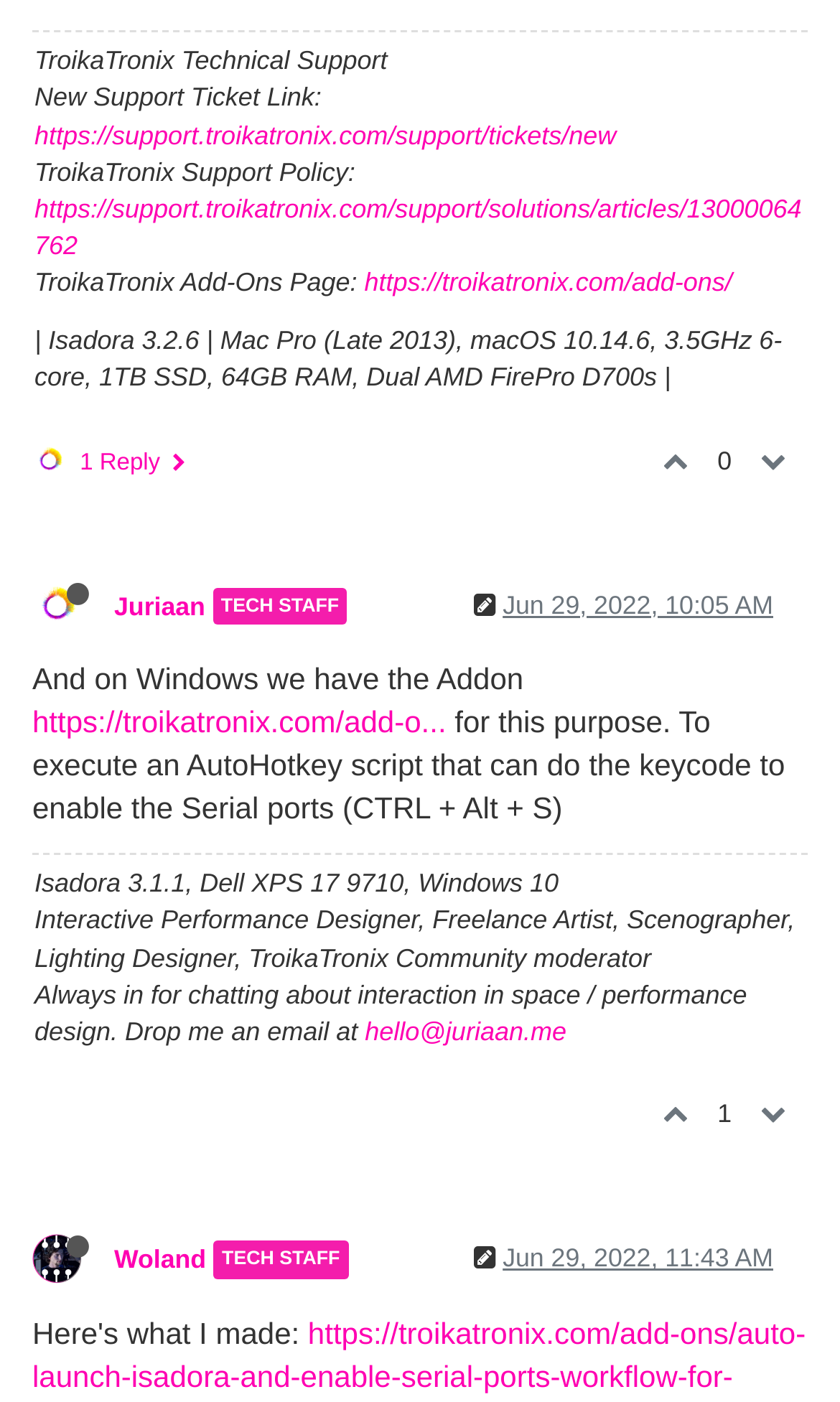Please identify the bounding box coordinates of the element that needs to be clicked to execute the following command: "Go to TroikaTronix add-ons page". Provide the bounding box using four float numbers between 0 and 1, formatted as [left, top, right, bottom].

[0.434, 0.191, 0.872, 0.212]